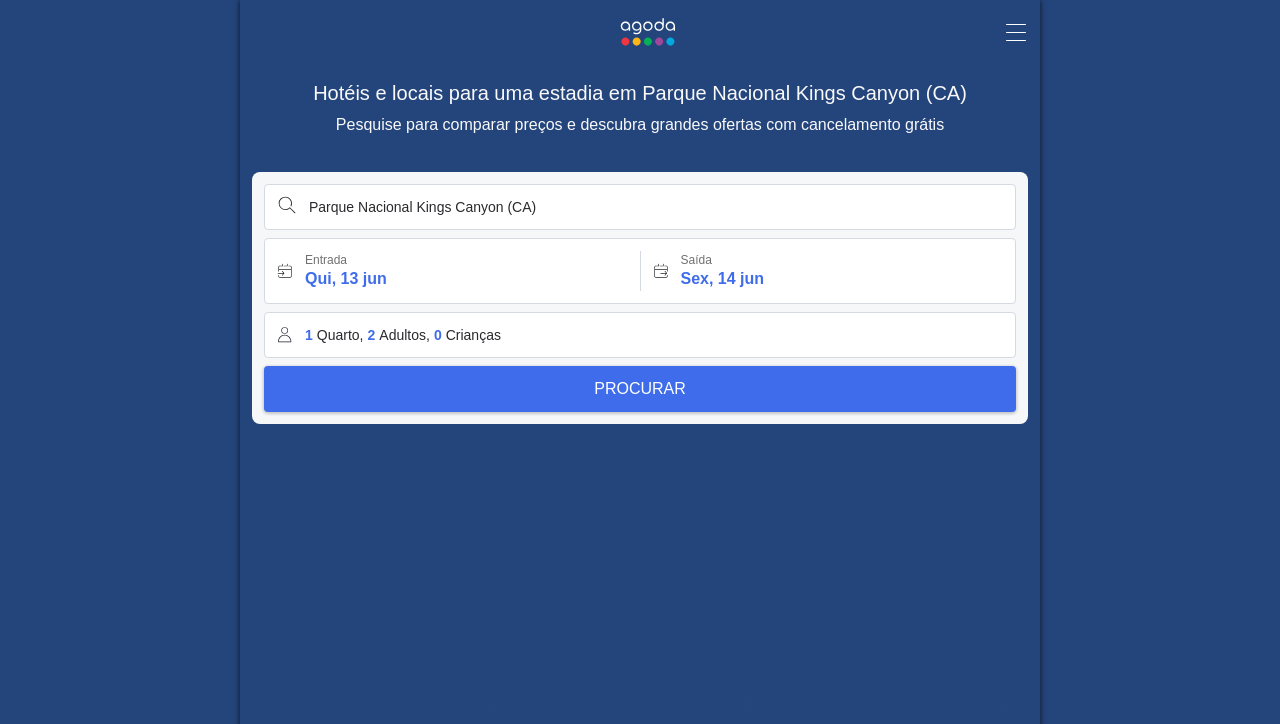What is the function of the 'PROCURAR' button?
Please use the visual content to give a single word or phrase answer.

Search